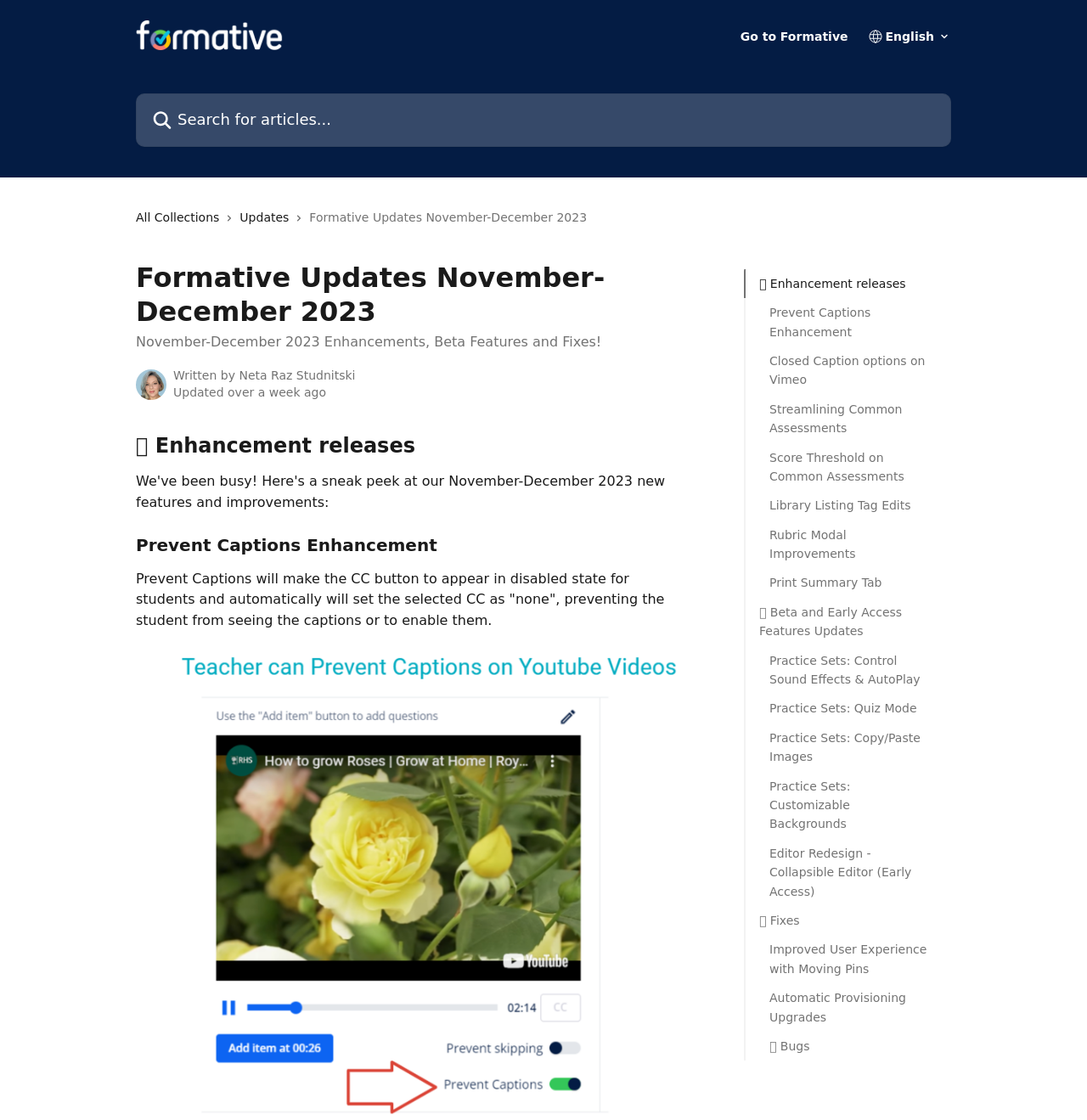Examine the image carefully and respond to the question with a detailed answer: 
What is the name of the help center?

I found the answer by looking at the top-left corner of the webpage, where it says 'Formative Help Center' in a link format.